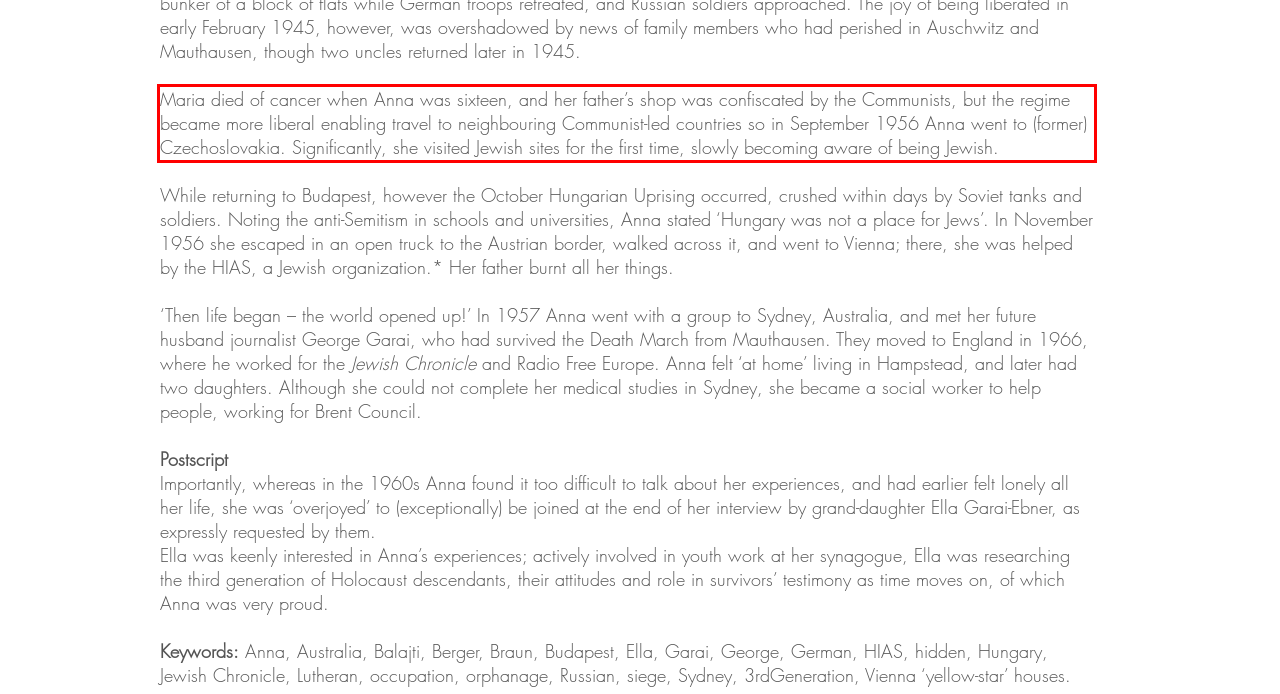The screenshot provided shows a webpage with a red bounding box. Apply OCR to the text within this red bounding box and provide the extracted content.

Maria died of cancer when Anna was sixteen, and her father’s shop was confiscated by the Communists, but the regime became more liberal enabling travel to neighbouring Communist-led countries so in September 1956 Anna went to (former) Czechoslovakia. Significantly, she visited Jewish sites for the first time, slowly becoming aware of being Jewish.